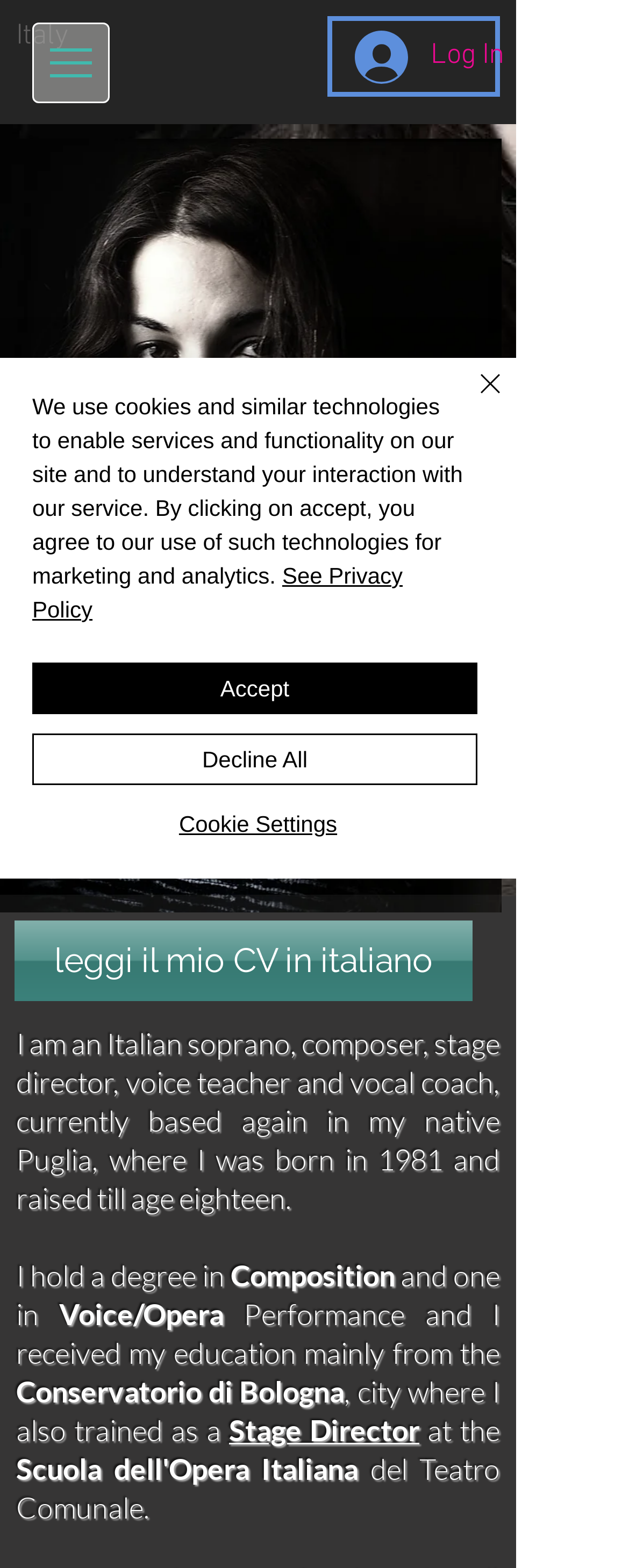Locate the bounding box coordinates of the segment that needs to be clicked to meet this instruction: "Explore Sara Gamarro's education".

[0.026, 0.802, 0.795, 0.975]